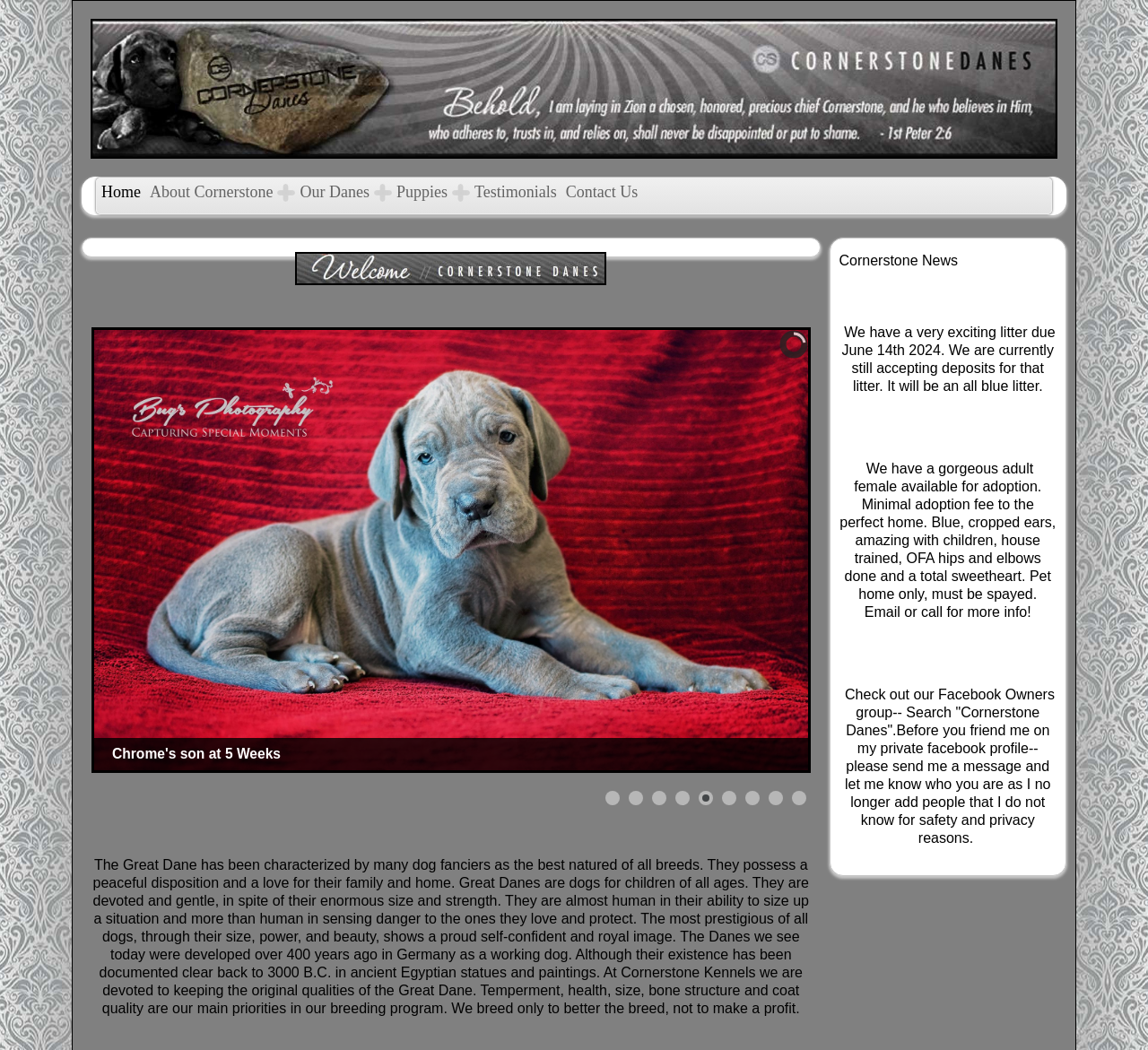How many slides are available in the slideshow?
Use the image to give a comprehensive and detailed response to the question.

By examining the listitems with the text 'Show slide 1' to 'Show slide 9', it can be determined that there are 9 slides available in the slideshow.